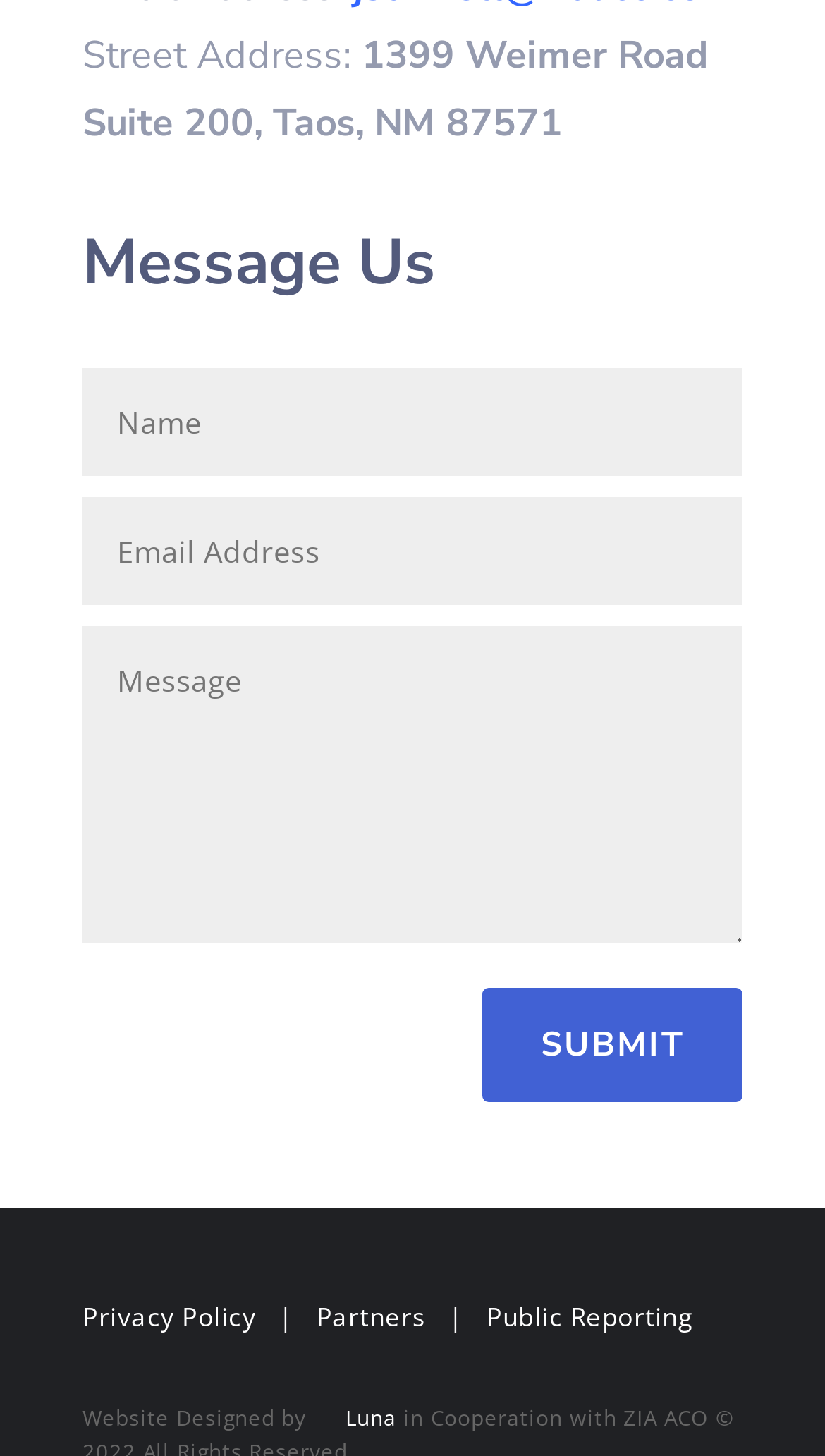Please specify the bounding box coordinates of the clickable region necessary for completing the following instruction: "Click the Search button". The coordinates must consist of four float numbers between 0 and 1, i.e., [left, top, right, bottom].

None